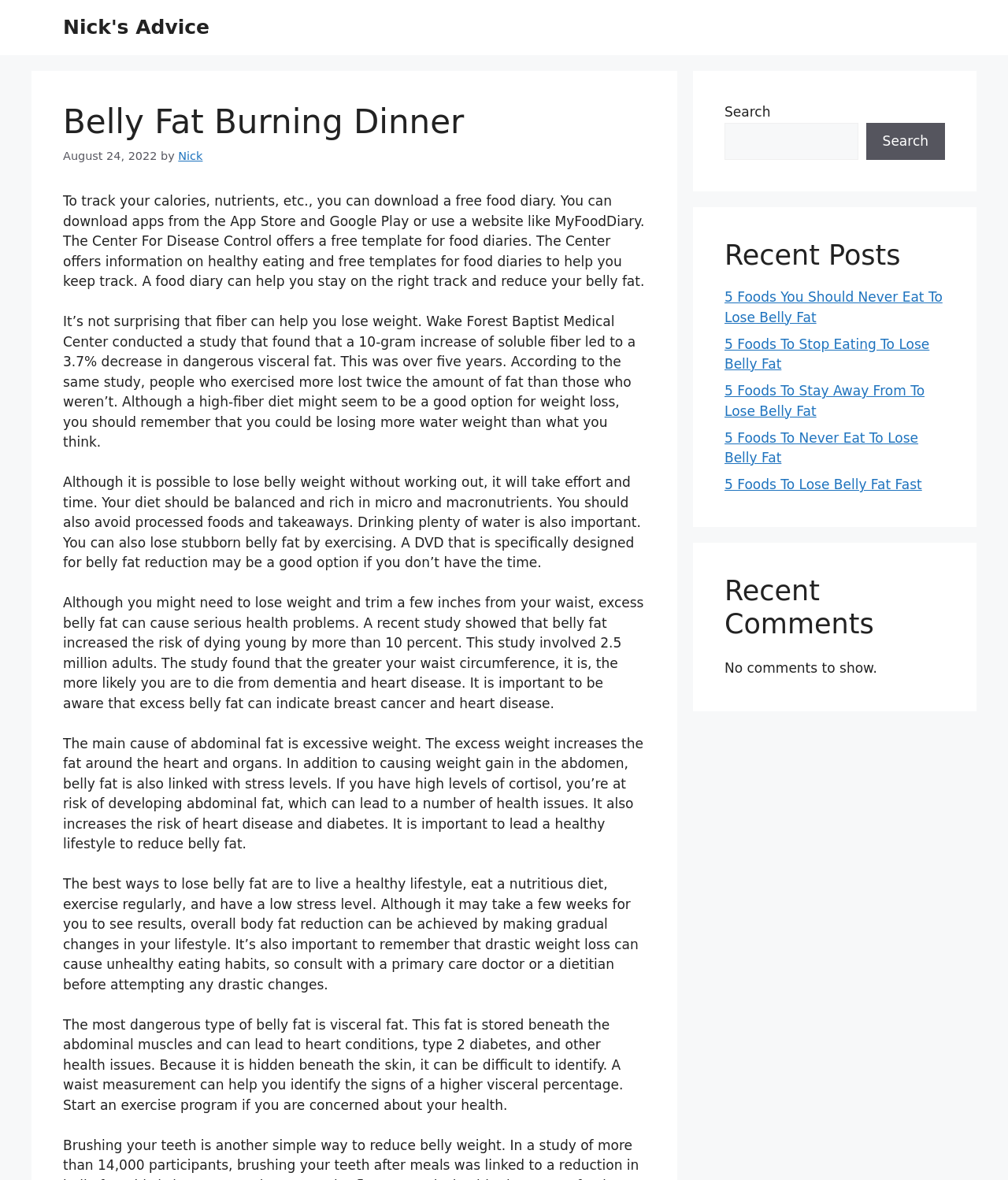What is the purpose of a food diary?
Please provide a comprehensive answer based on the contents of the image.

The purpose of a food diary can be determined by reading the text 'To track your calories, nutrients, etc., you can download a free food diary.' which suggests that a food diary is used to monitor and record food intake.